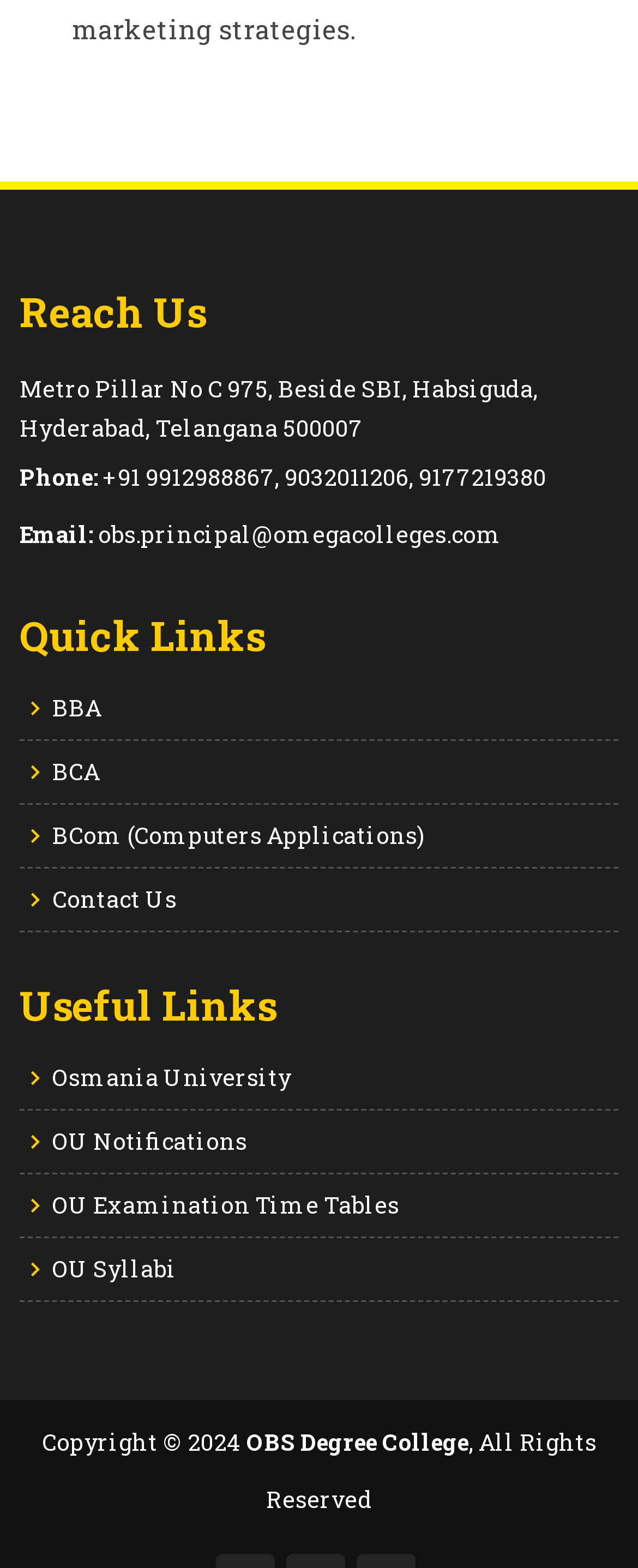What is the copyright information of the webpage?
Ensure your answer is thorough and detailed.

I found the copyright information by looking at the static text elements at the bottom of the webpage, which provides the copyright year and the name of the college, along with the 'All Rights Reserved' statement.